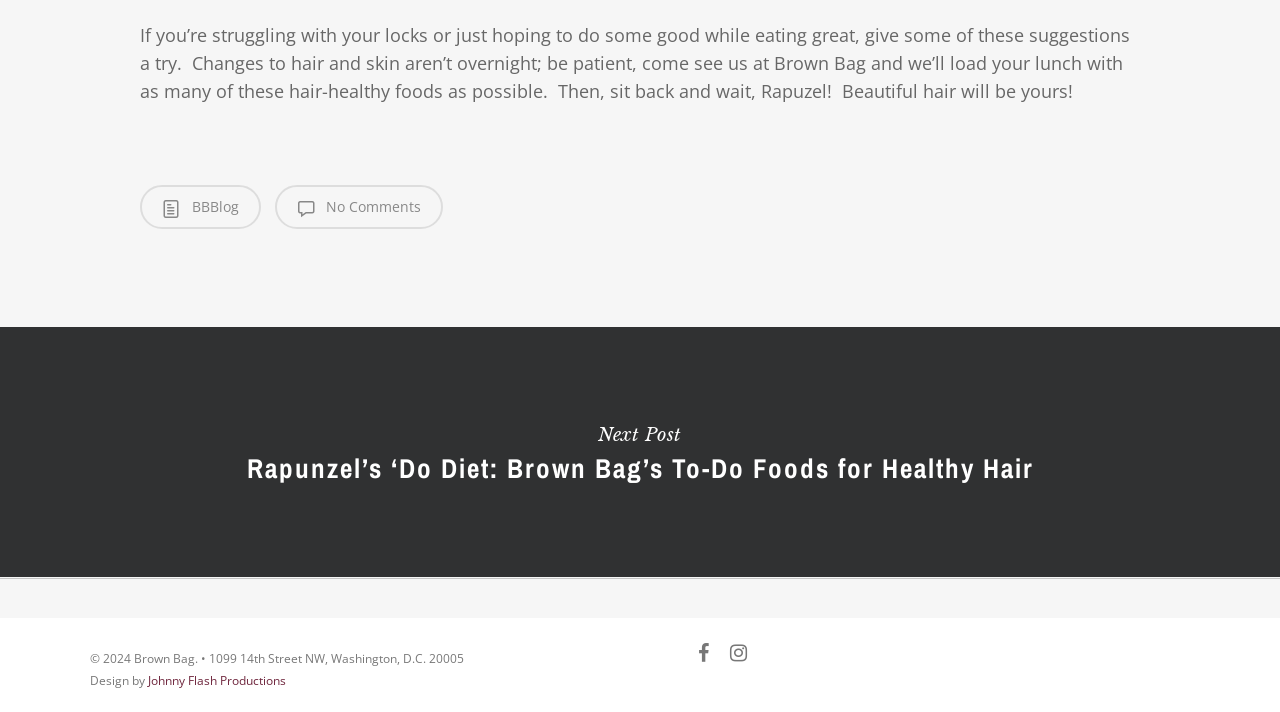Who designed the webpage? Using the information from the screenshot, answer with a single word or phrase.

Johnny Flash Productions